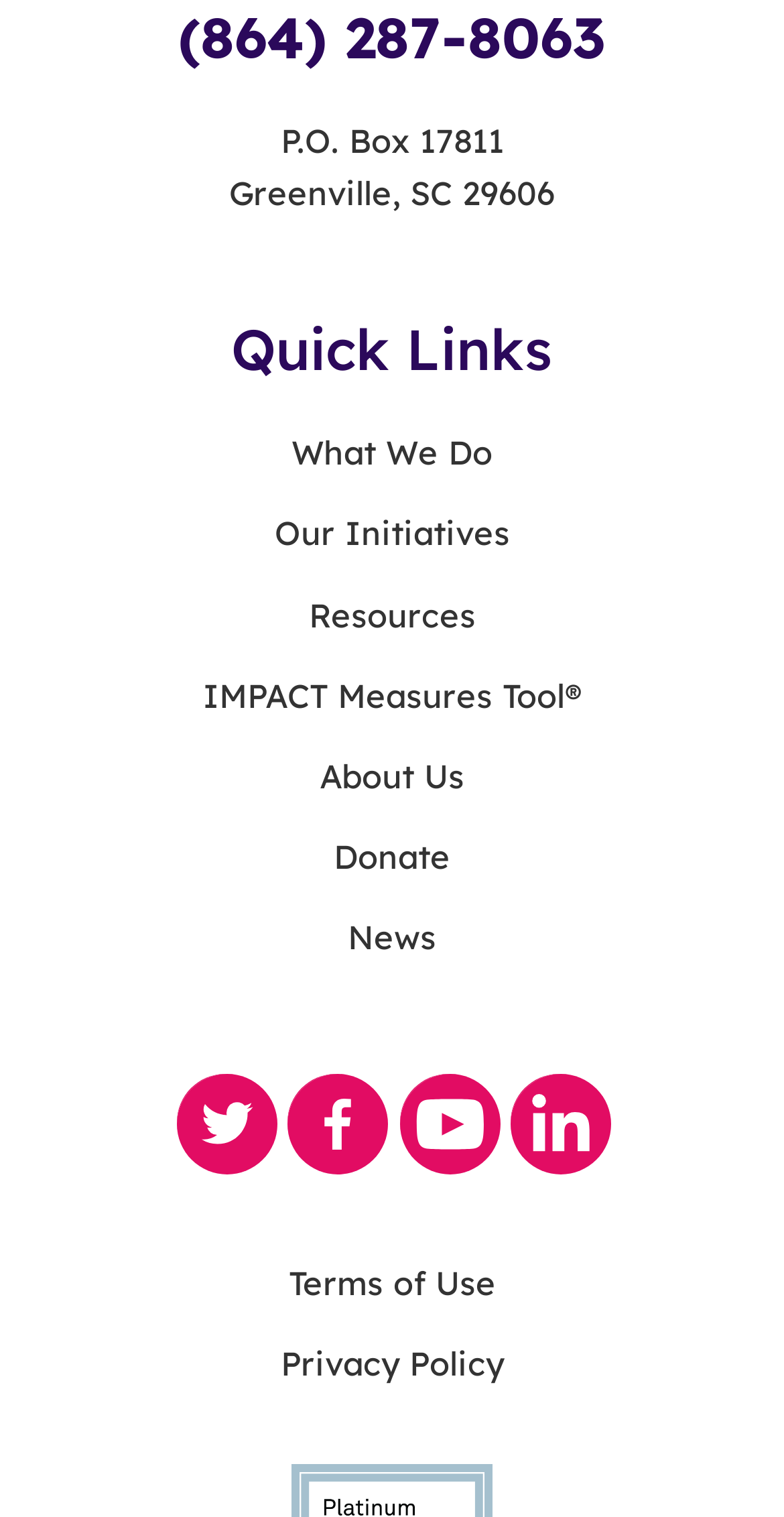Identify the bounding box coordinates of the part that should be clicked to carry out this instruction: "visit IMPACT Measures Tool".

[0.103, 0.432, 0.897, 0.485]